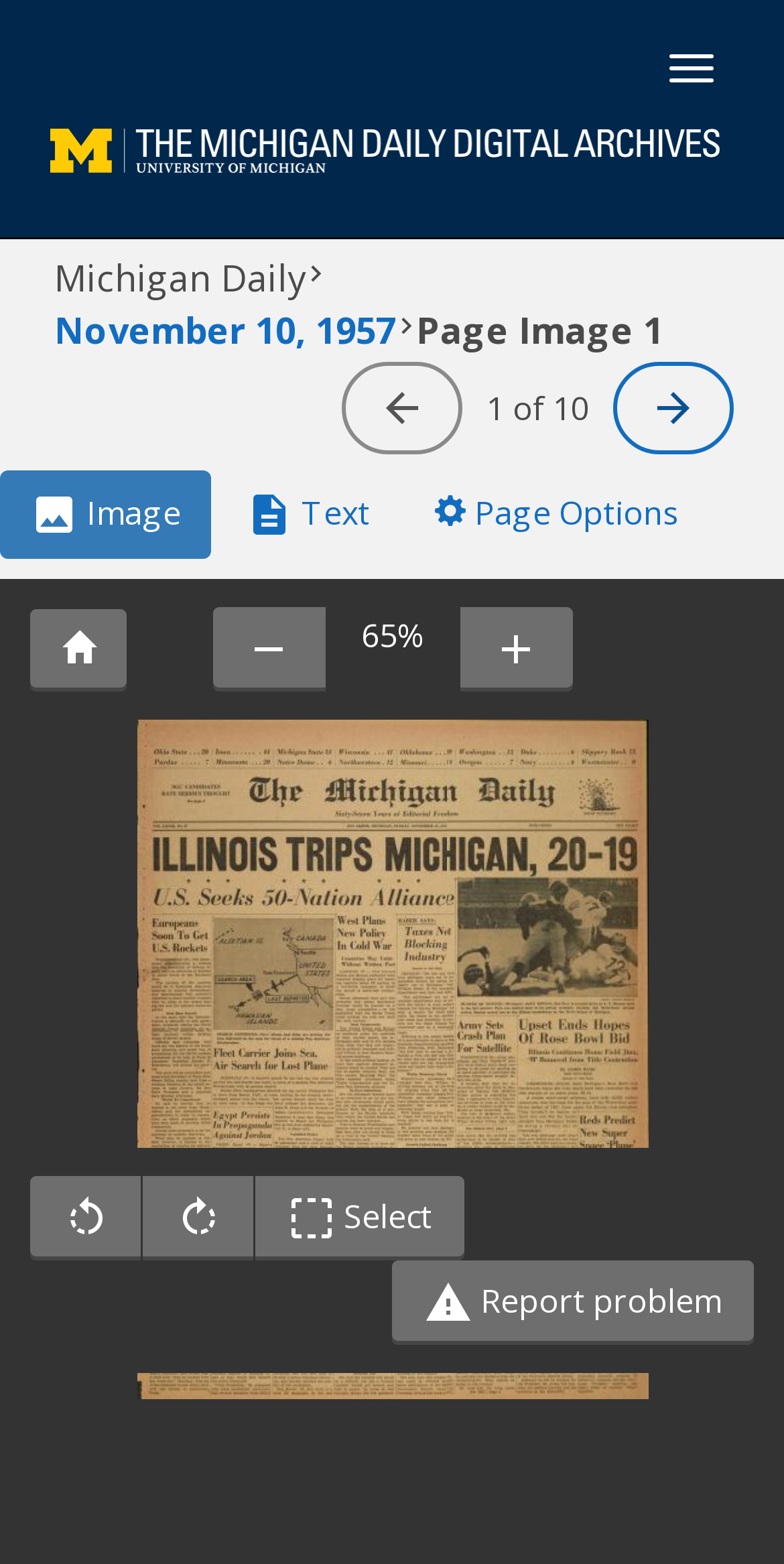Determine the coordinates of the bounding box for the clickable area needed to execute this instruction: "Zoom in".

[0.586, 0.389, 0.729, 0.443]